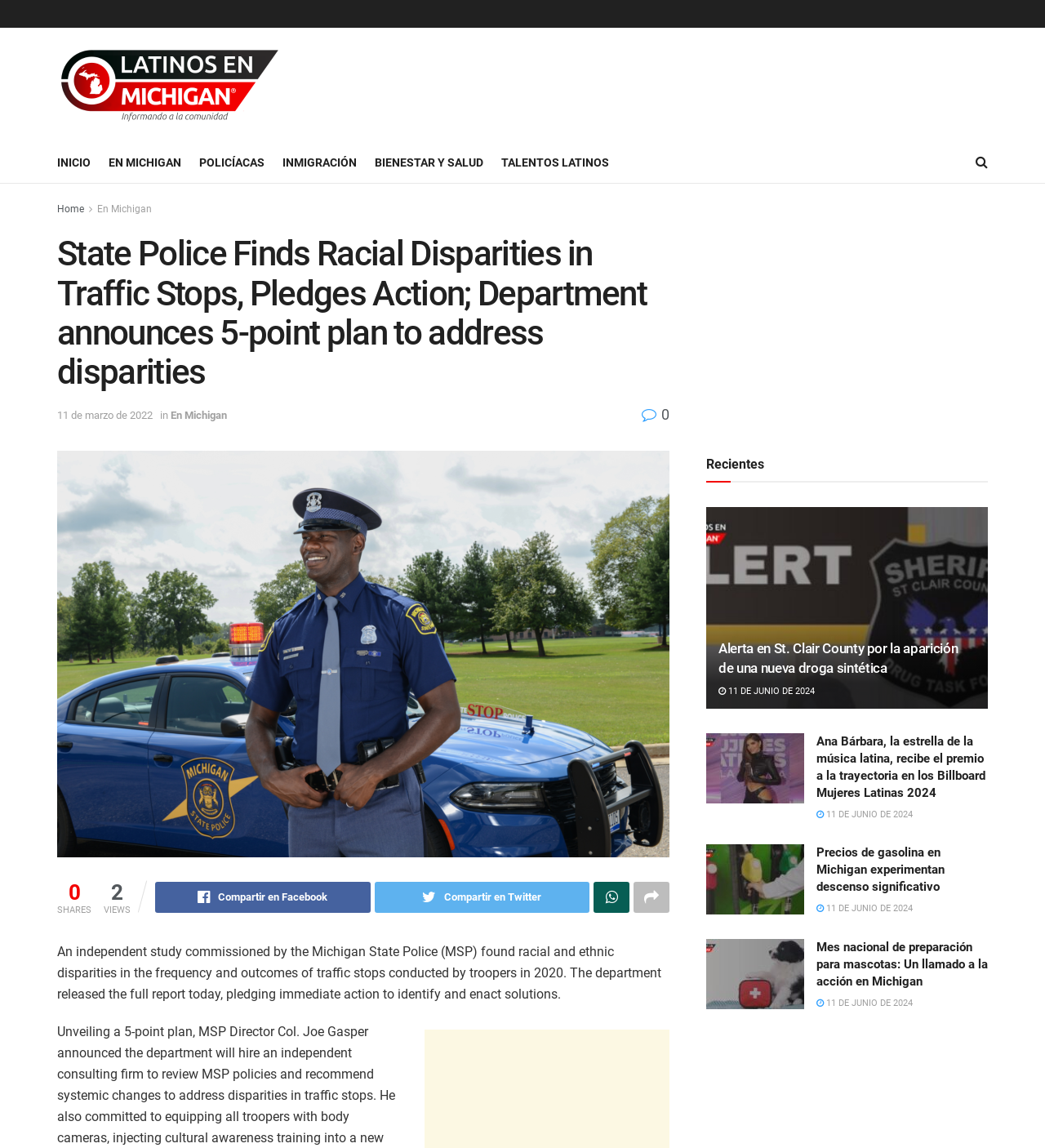Can you determine the bounding box coordinates of the area that needs to be clicked to fulfill the following instruction: "Read the article 'Alerta en St. Clair County por la aparición de una nueva droga sintética'"?

[0.676, 0.442, 0.945, 0.617]